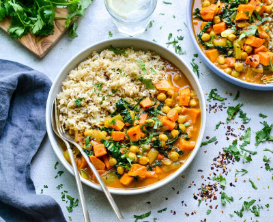Elaborate on the details you observe in the image.

This vibrant dish features a warm bowl of Sweet Potato-Chickpea Curry, served alongside fluffy brown rice. The curry is enriched with colorful vegetables, including tender sweet potatoes and fresh greens, all immersed in a savory, spiced broth. Garnished with a sprinkle of fresh cilantro, the dish is visually appealing and aromatic, perfect for a comforting meal. A glass of water sits nearby, adding to the inviting table setting. The combination of textures and flavors makes this a wholesome and satisfying recipe, ideal for a nourishing lunch or dinner.